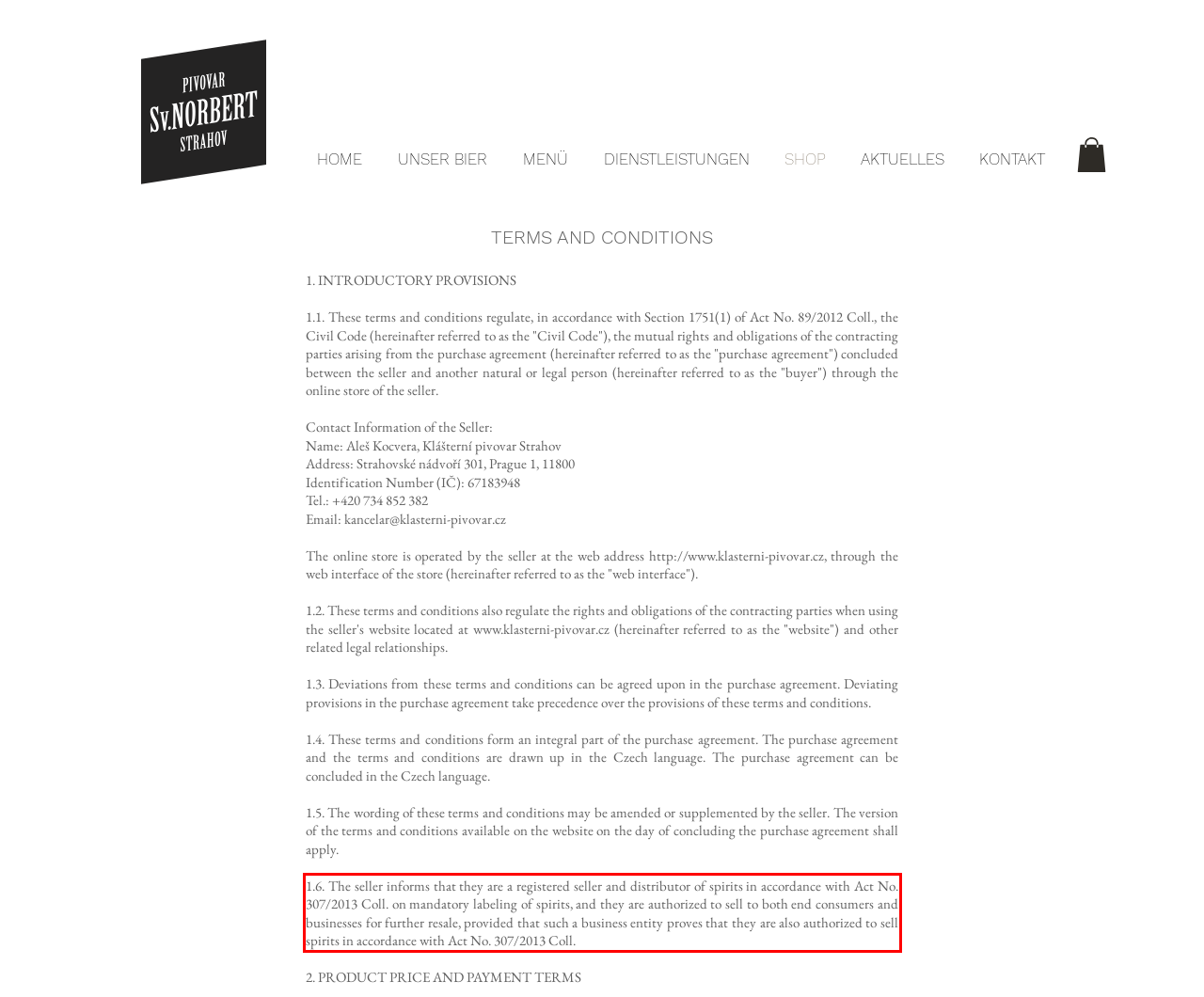Please extract the text content from the UI element enclosed by the red rectangle in the screenshot.

1.6. The seller informs that they are a registered seller and distributor of spirits in accordance with Act No. 307/2013 Coll. on mandatory labeling of spirits, and they are authorized to sell to both end consumers and businesses for further resale, provided that such a business entity proves that they are also authorized to sell spirits in accordance with Act No. 307/2013 Coll.